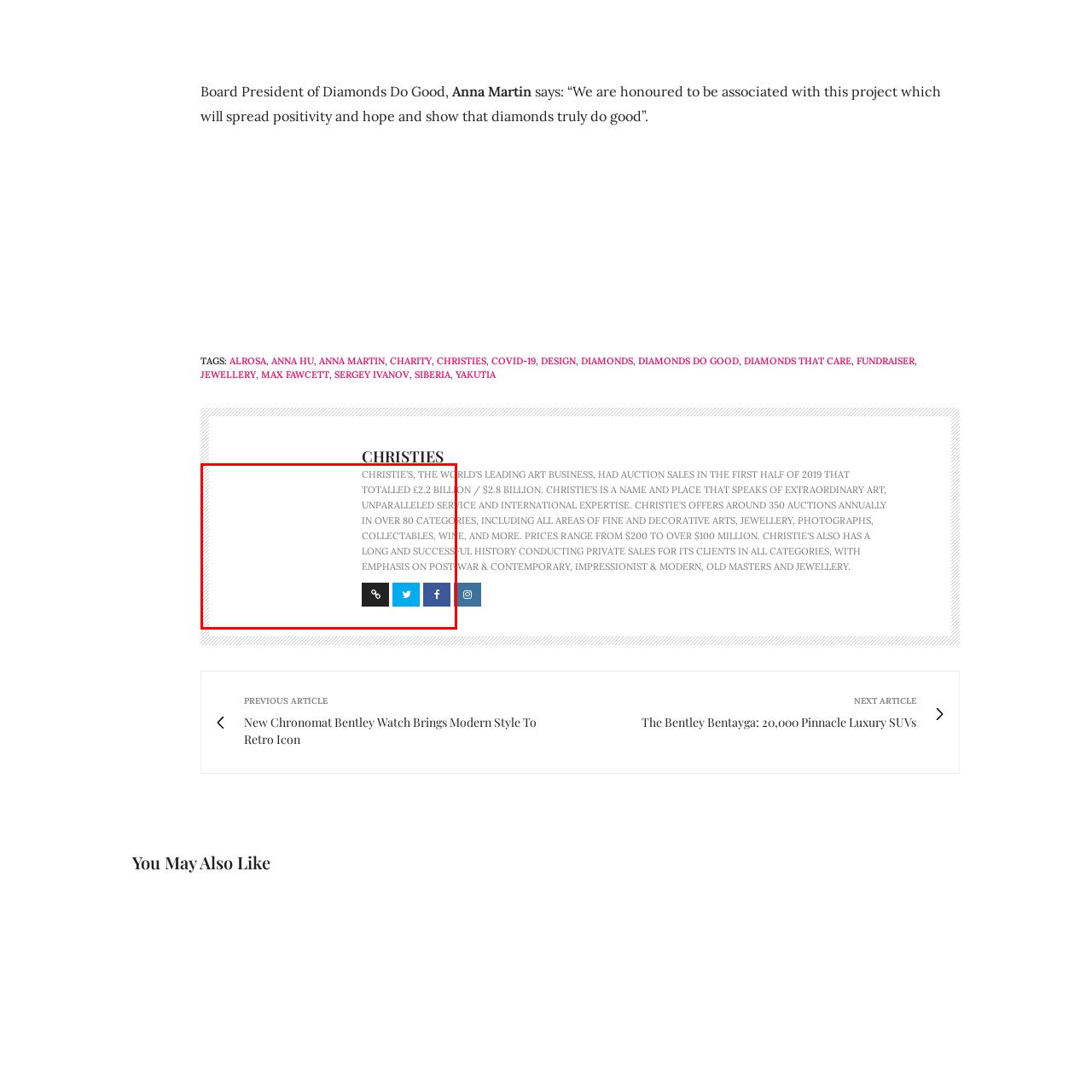Explain comprehensively what is shown in the image marked by the red outline.

The image features a striking piece of jewellery created by Anna Hu, which is part of a fundraising initiative aimed at combating COVID-19. This effort, endorsed by Anna Martin, Board President of Diamonds Do Good, emphasizes spreading positivity and hope during challenging times. The jewellery piece symbolizes the blend of luxury and charitable giving, reinforcing the message that diamonds can indeed make a positive impact. The project seeks to create awareness and raise funds for various causes, highlighting the role of the jewellery community in contributing to social good amidst a global crisis.